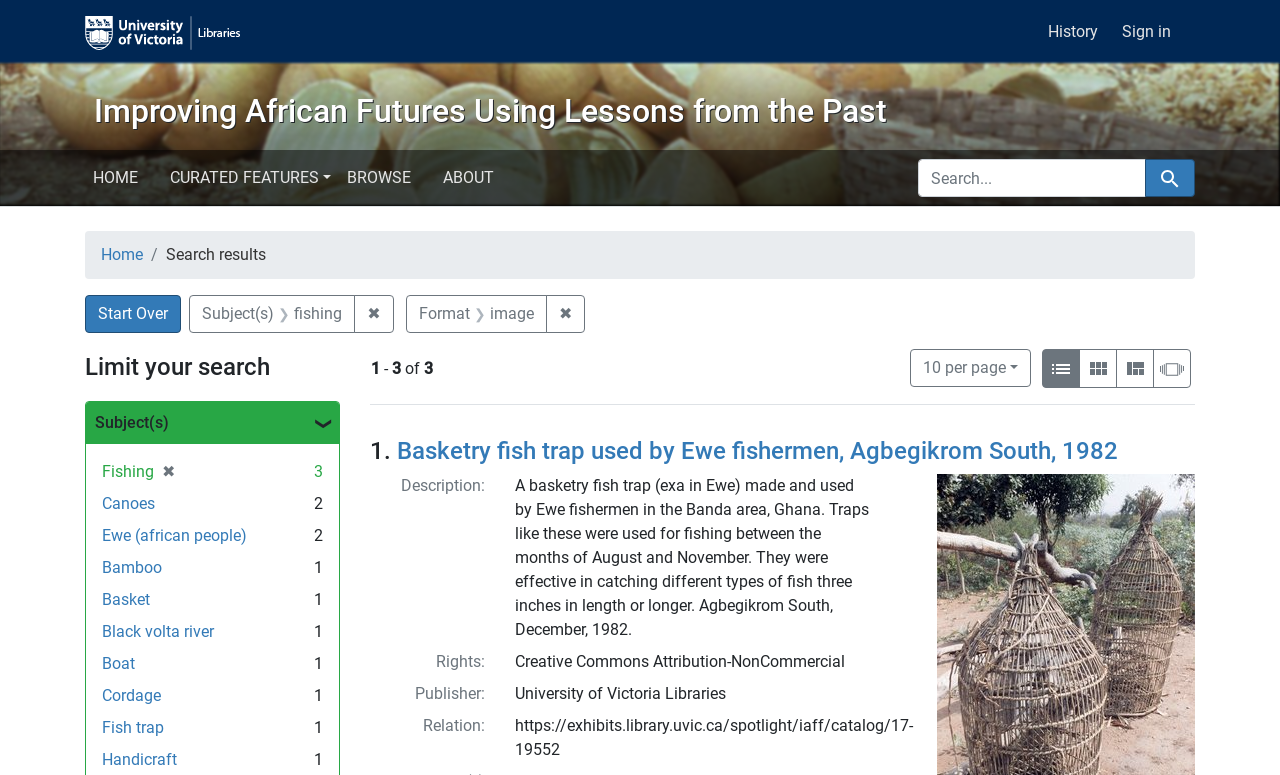Provide a one-word or brief phrase answer to the question:
What is the publisher of the first search result?

University of Victoria Libraries